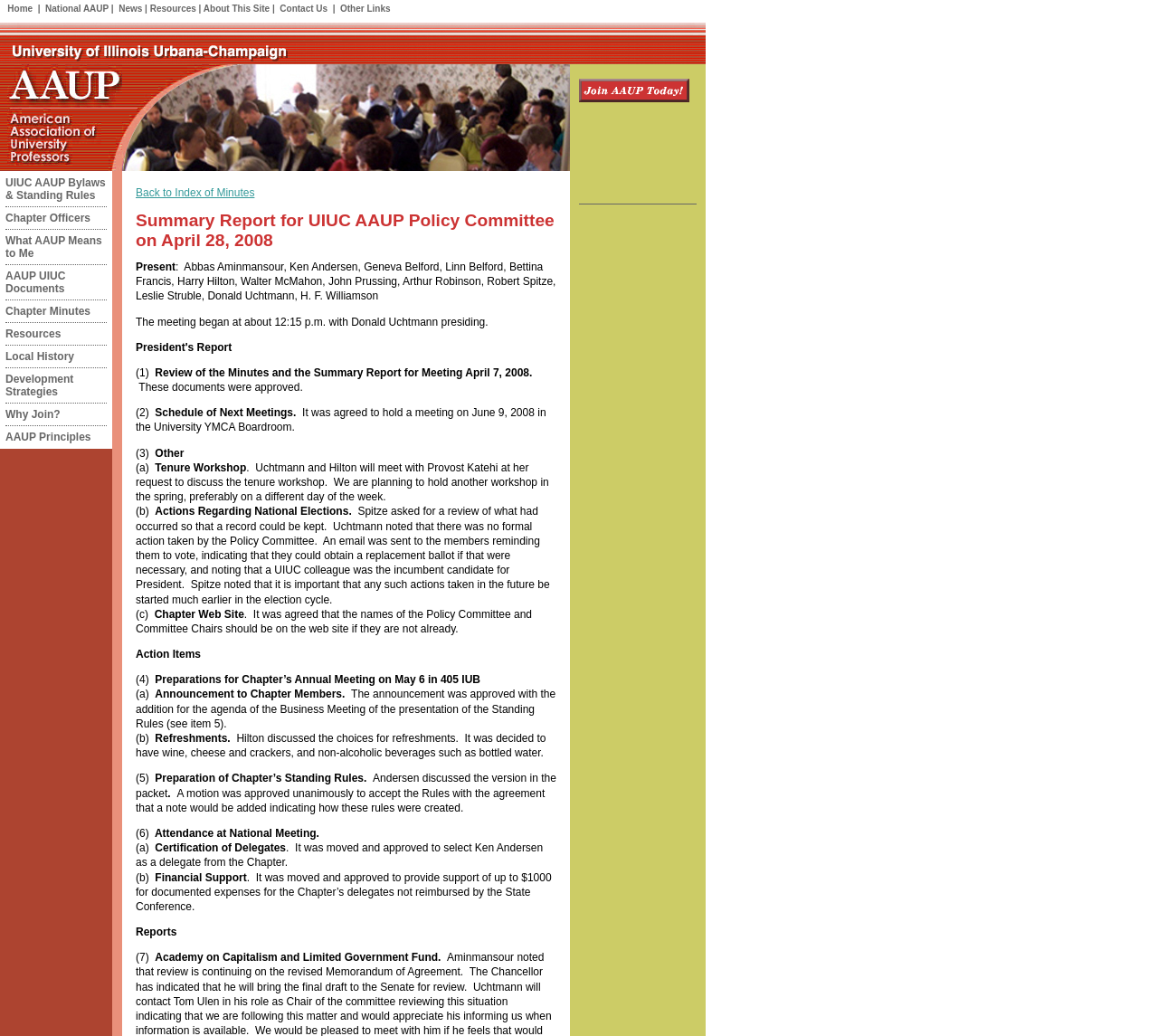Identify the bounding box of the HTML element described as: "Resources".

[0.005, 0.316, 0.053, 0.329]